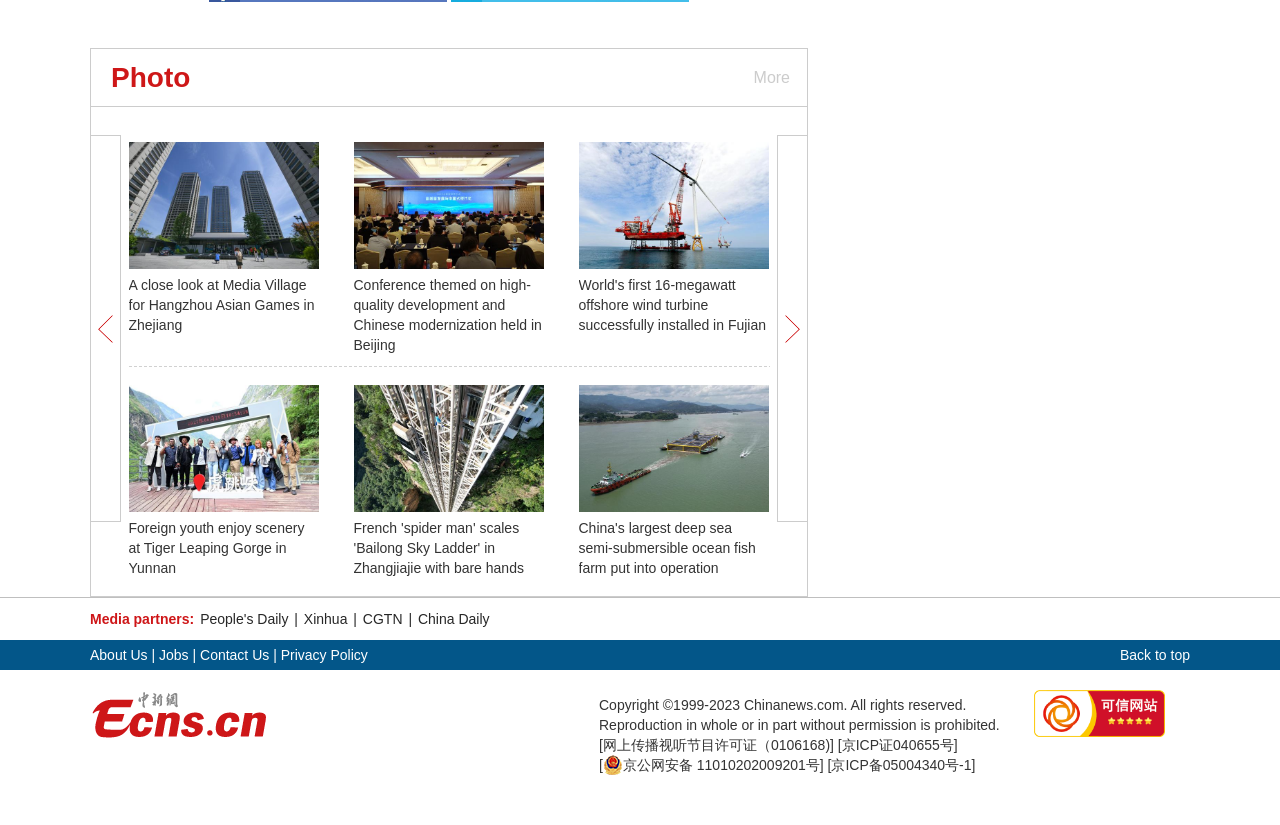Provide a single word or phrase answer to the question: 
How many links are in the footer section?

9